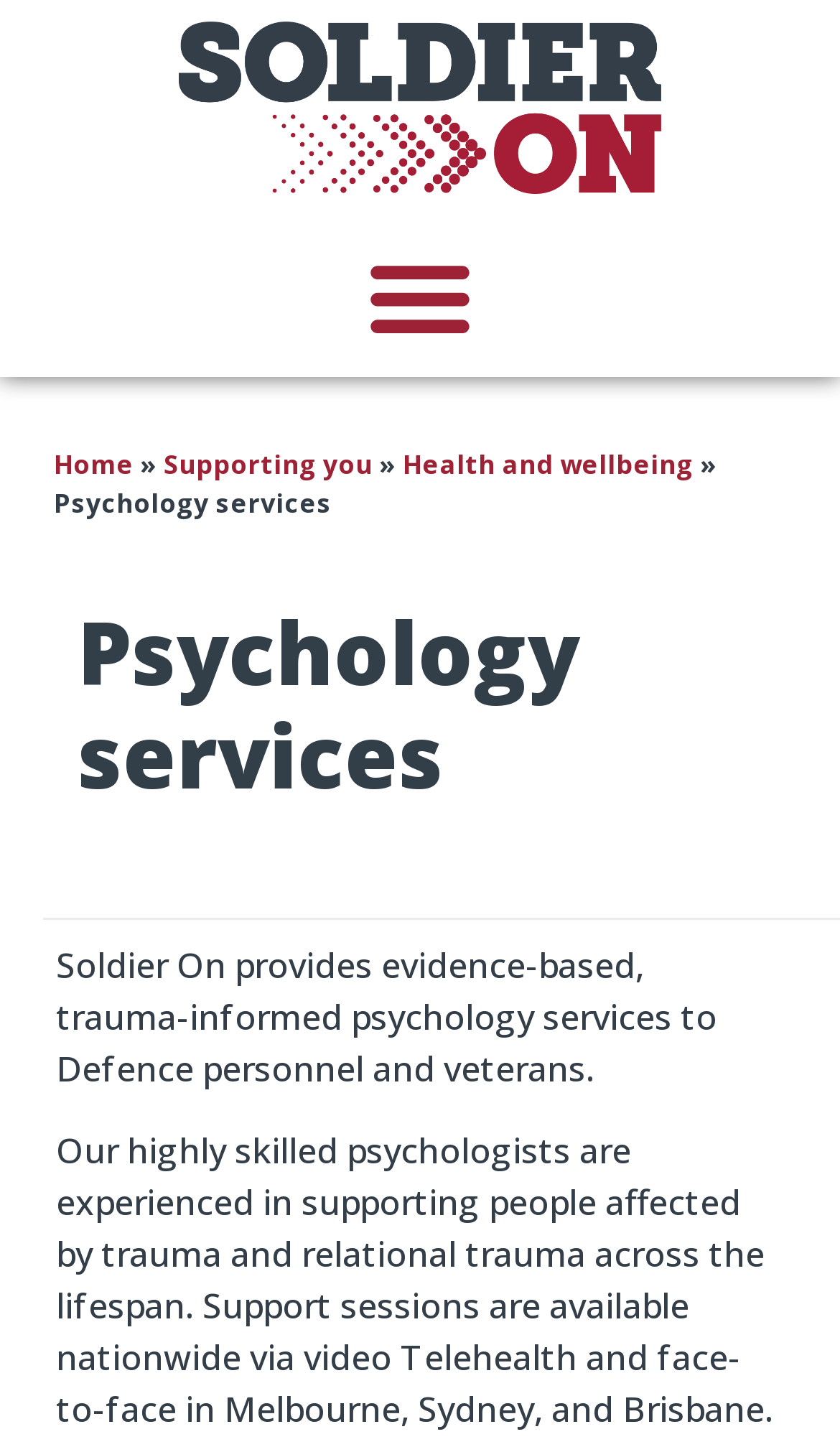Please predict the bounding box coordinates (top-left x, top-left y, bottom-right x, bottom-right y) for the UI element in the screenshot that fits the description: Home

[0.064, 0.308, 0.159, 0.333]